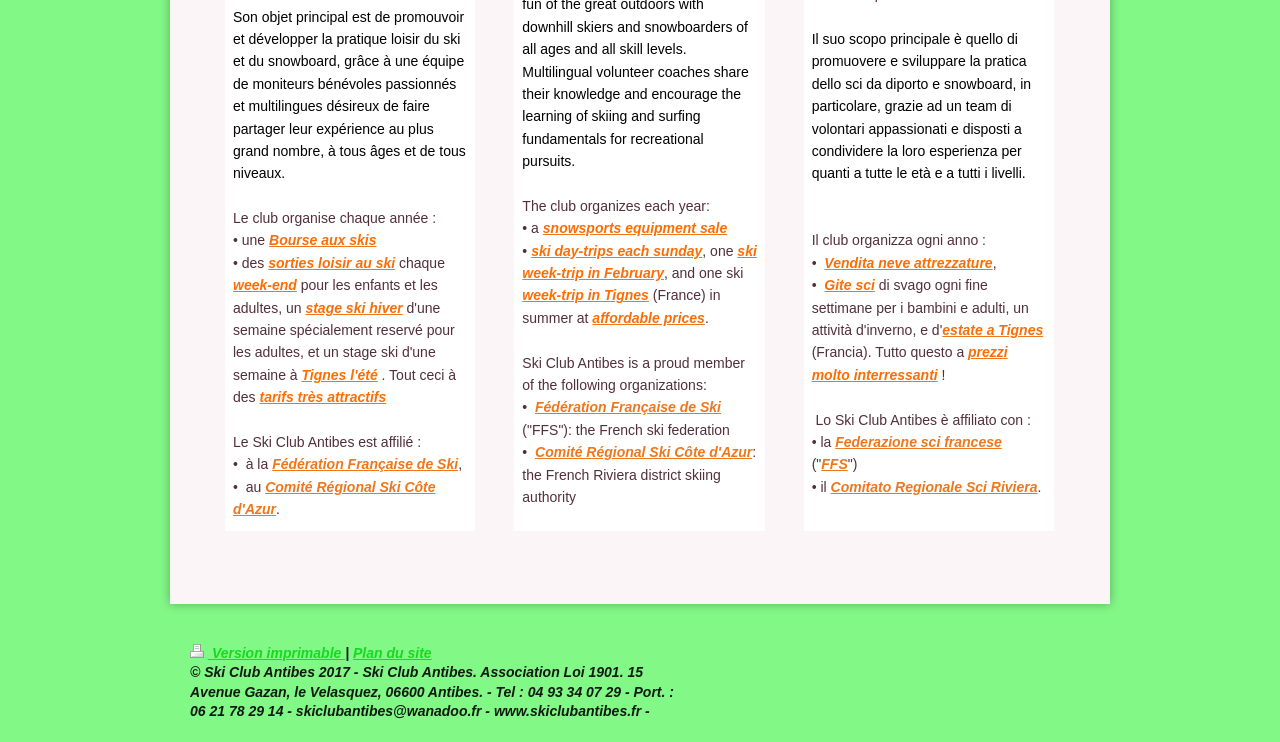In which city is the Ski Club Antibes located?
Based on the image, respond with a single word or phrase.

Antibes